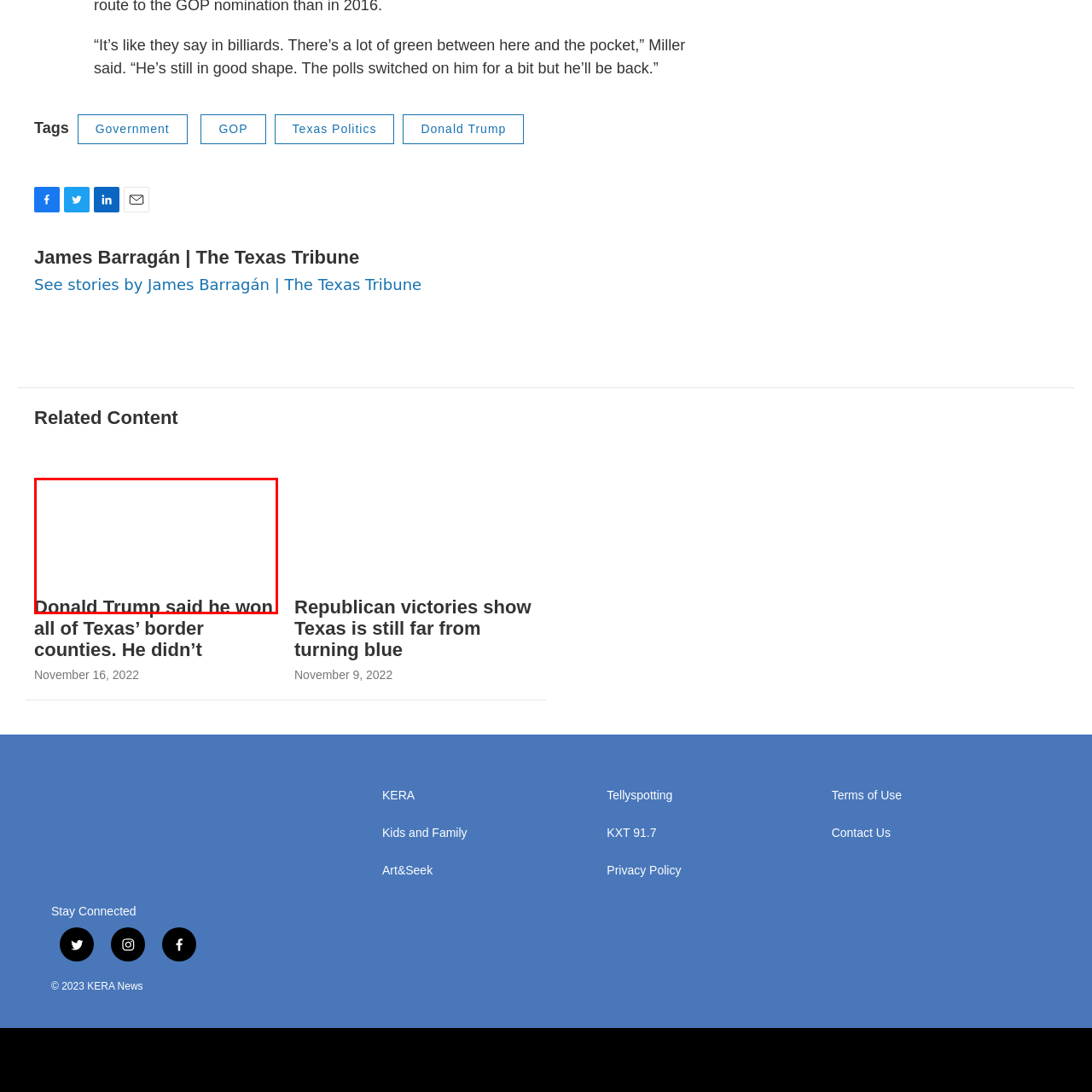Observe the image within the red bounding box carefully and provide an extensive answer to the following question using the visual cues: What is being corrected in the headline?

The headline is correcting former President Trump's assertion that he won all of Texas' border counties, implying that the claim is untrue and needs to be corrected.